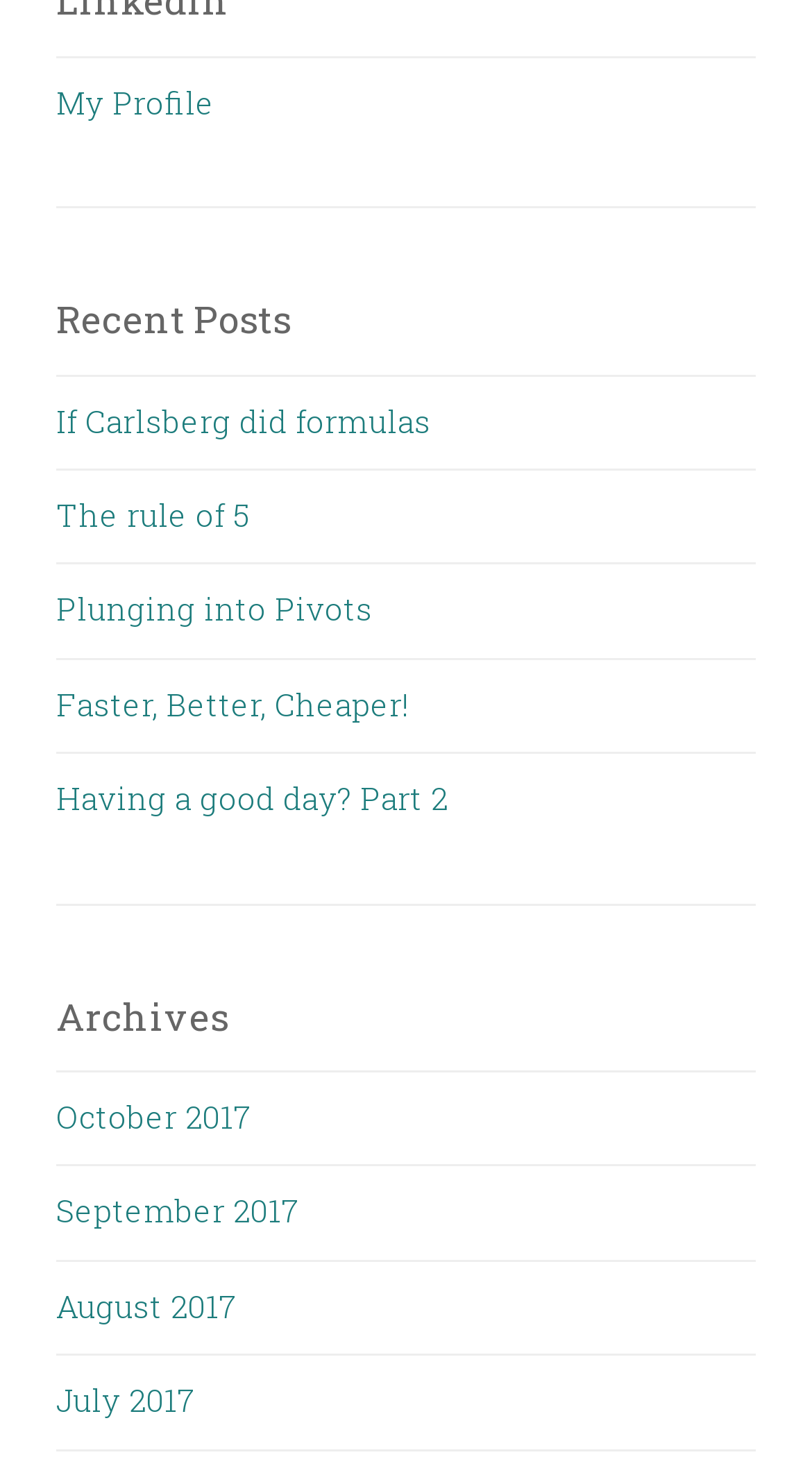Determine the bounding box coordinates of the region I should click to achieve the following instruction: "view posts from October 2017". Ensure the bounding box coordinates are four float numbers between 0 and 1, i.e., [left, top, right, bottom].

[0.069, 0.739, 0.308, 0.767]